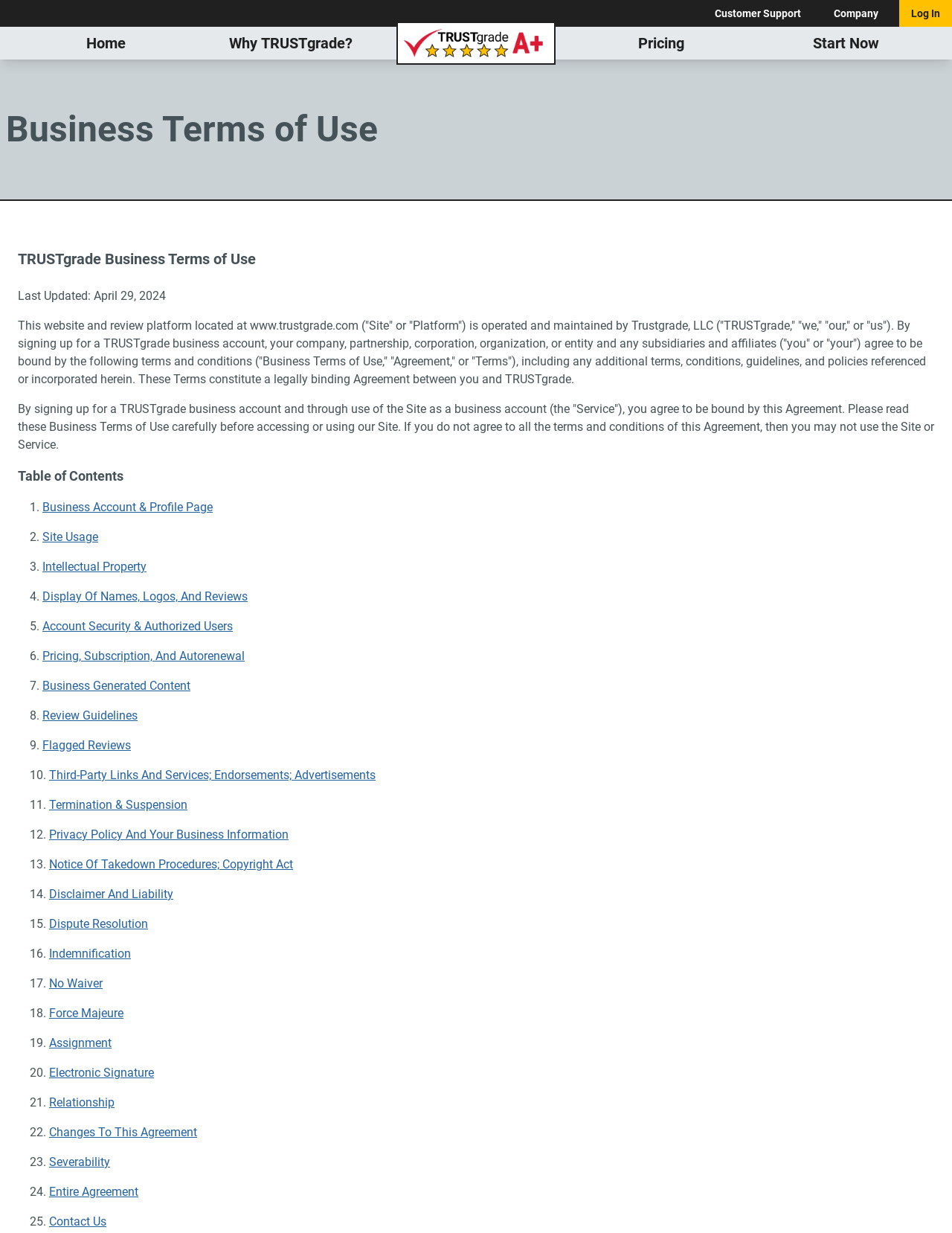Refer to the image and offer a detailed explanation in response to the question: What is the last updated date of the Business Terms of Use?

The last updated date of the Business Terms of Use is mentioned in the StaticText element with the text 'Last Updated: April 29, 2024'.